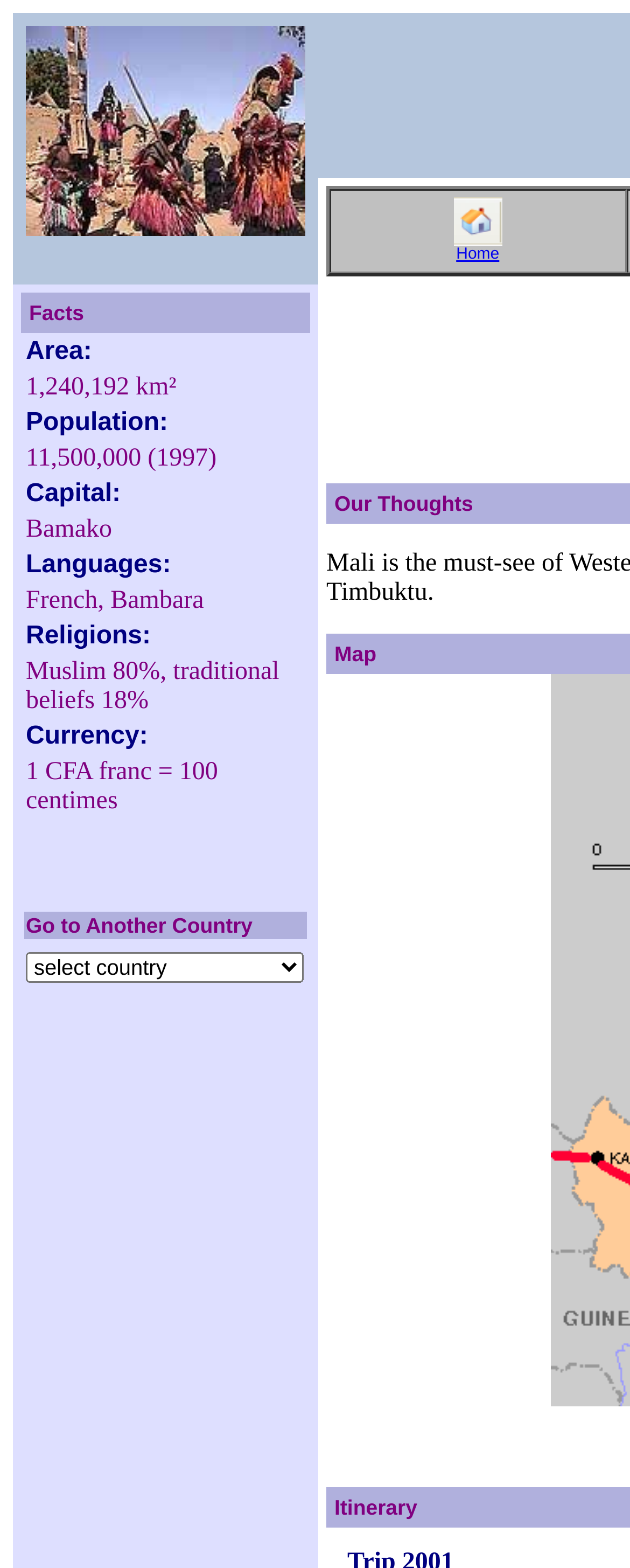Find the coordinates for the bounding box of the element with this description: "Home".

[0.724, 0.152, 0.793, 0.169]